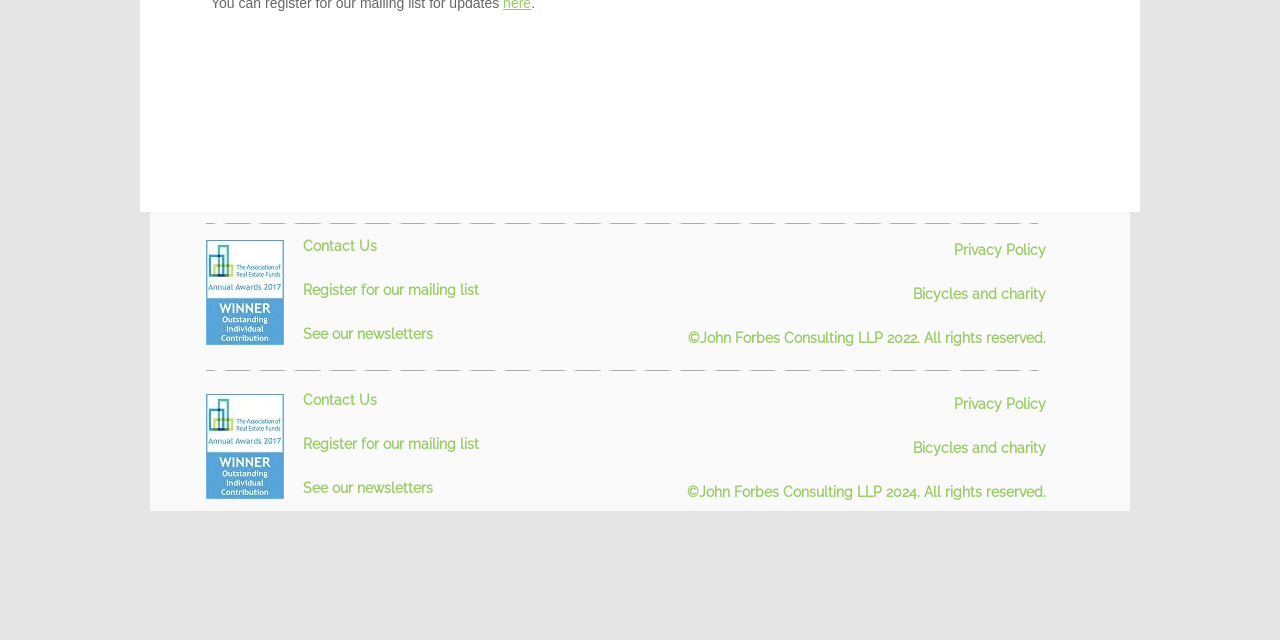Using the given element description, provide the bounding box coordinates (top-left x, top-left y, bottom-right x, bottom-right y) for the corresponding UI element in the screenshot: College Football Czar

None